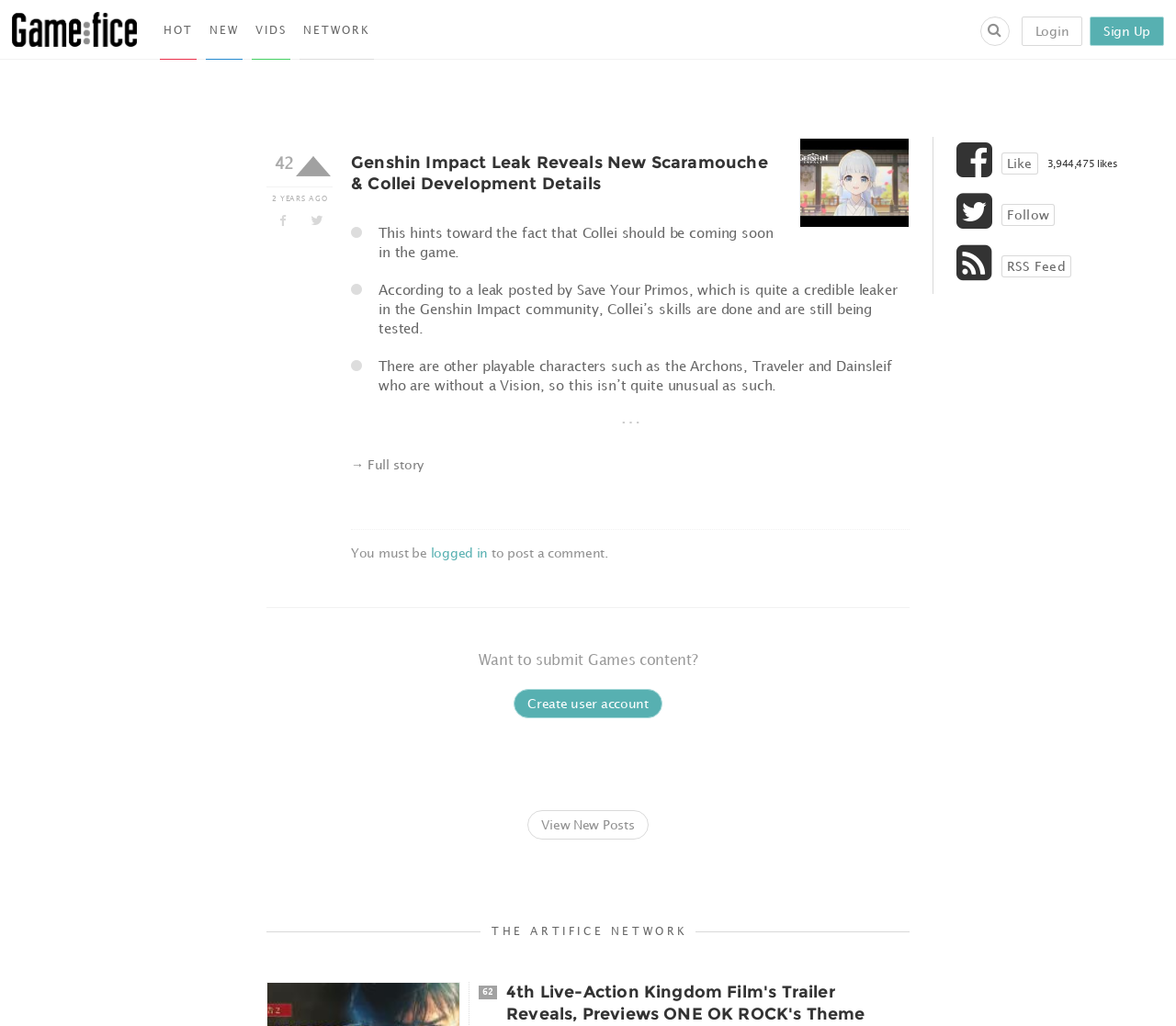Please examine the image and provide a detailed answer to the question: What is required to post a comment?

According to the text at the bottom of the article, it says 'You must be logged in to post a comment', which implies that login is required to post a comment.